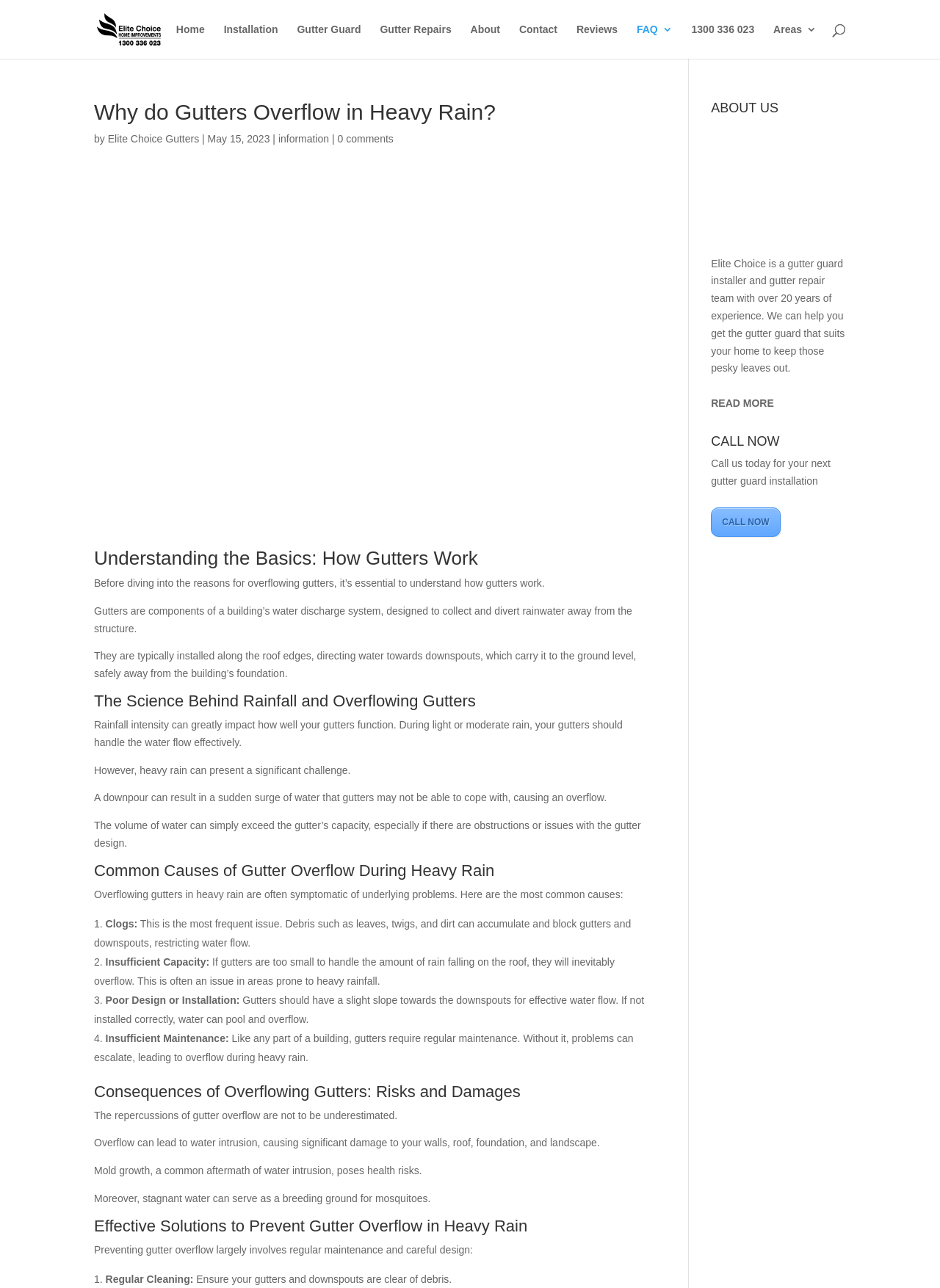Respond with a single word or phrase for the following question: 
What is the purpose of gutters in a building?

Collect and divert rainwater